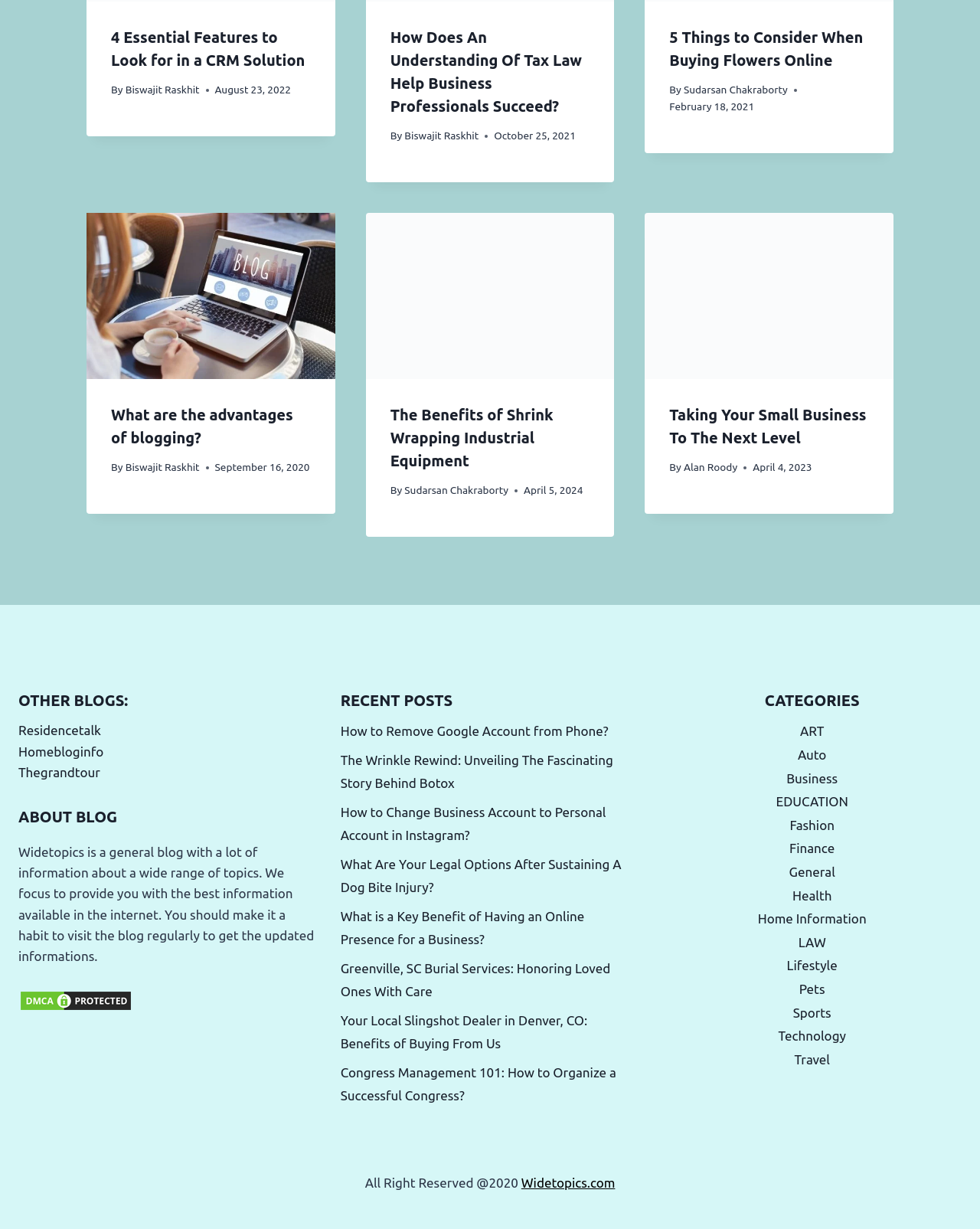Provide your answer in a single word or phrase: 
How many articles are on the webpage?

6